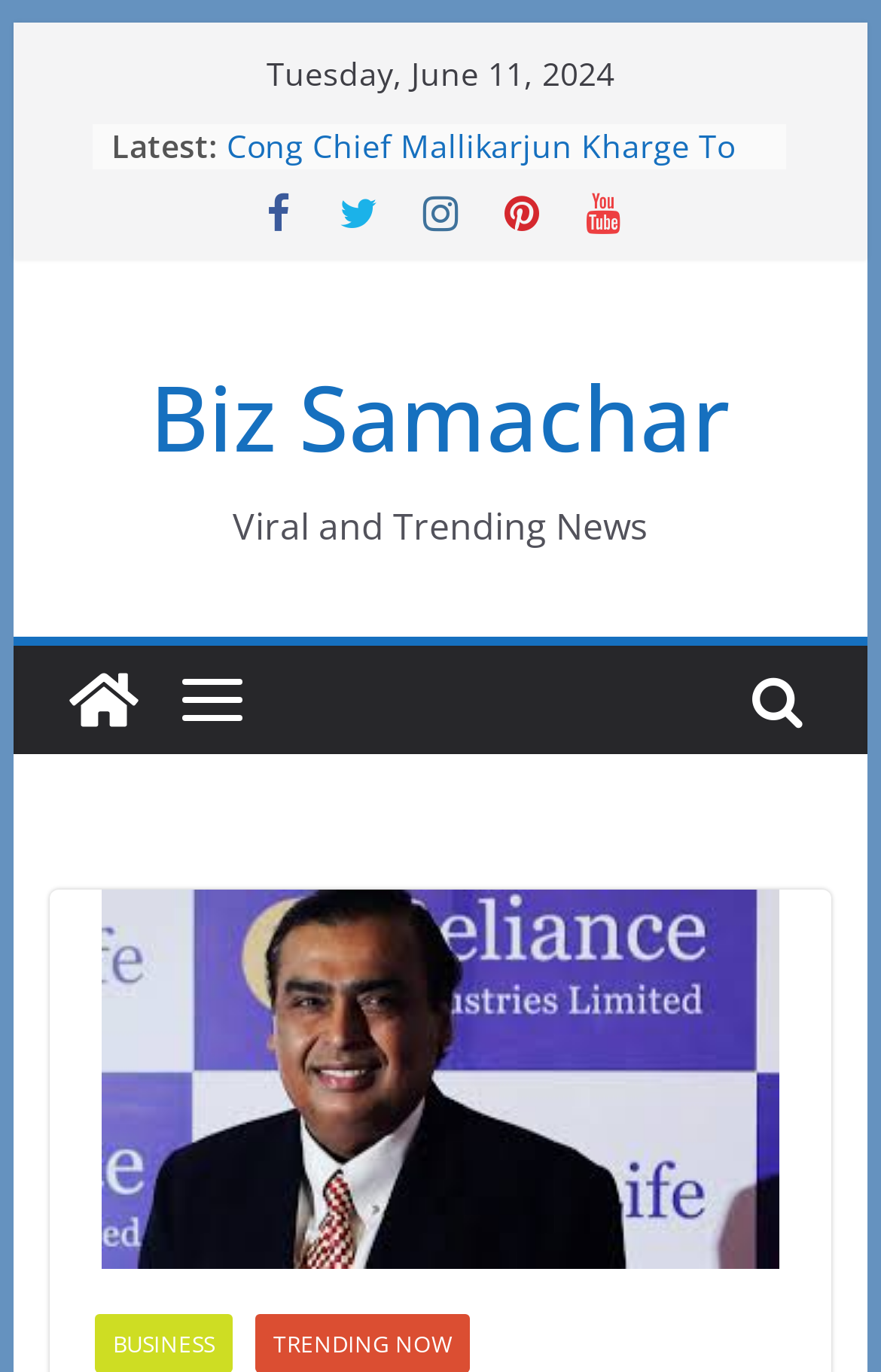Ascertain the bounding box coordinates for the UI element detailed here: "title="Biz Samachar"". The coordinates should be provided as [left, top, right, bottom] with each value being a float between 0 and 1.

[0.056, 0.471, 0.179, 0.55]